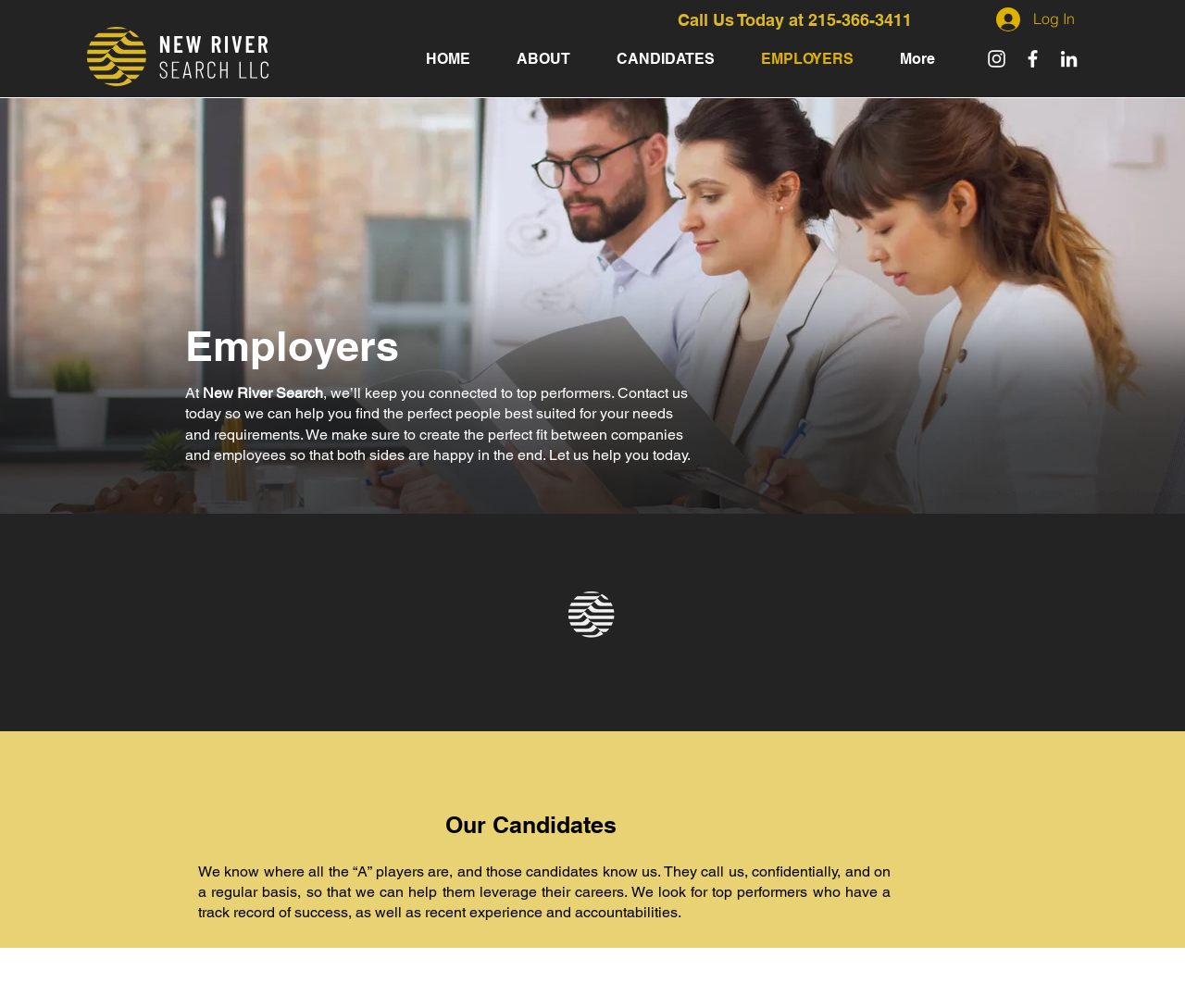Please determine the bounding box of the UI element that matches this description: aria-label="New River Search Instagram Profile". The coordinates should be given as (top-left x, top-left y, bottom-right x, bottom-right y), with all values between 0 and 1.

[0.831, 0.047, 0.851, 0.07]